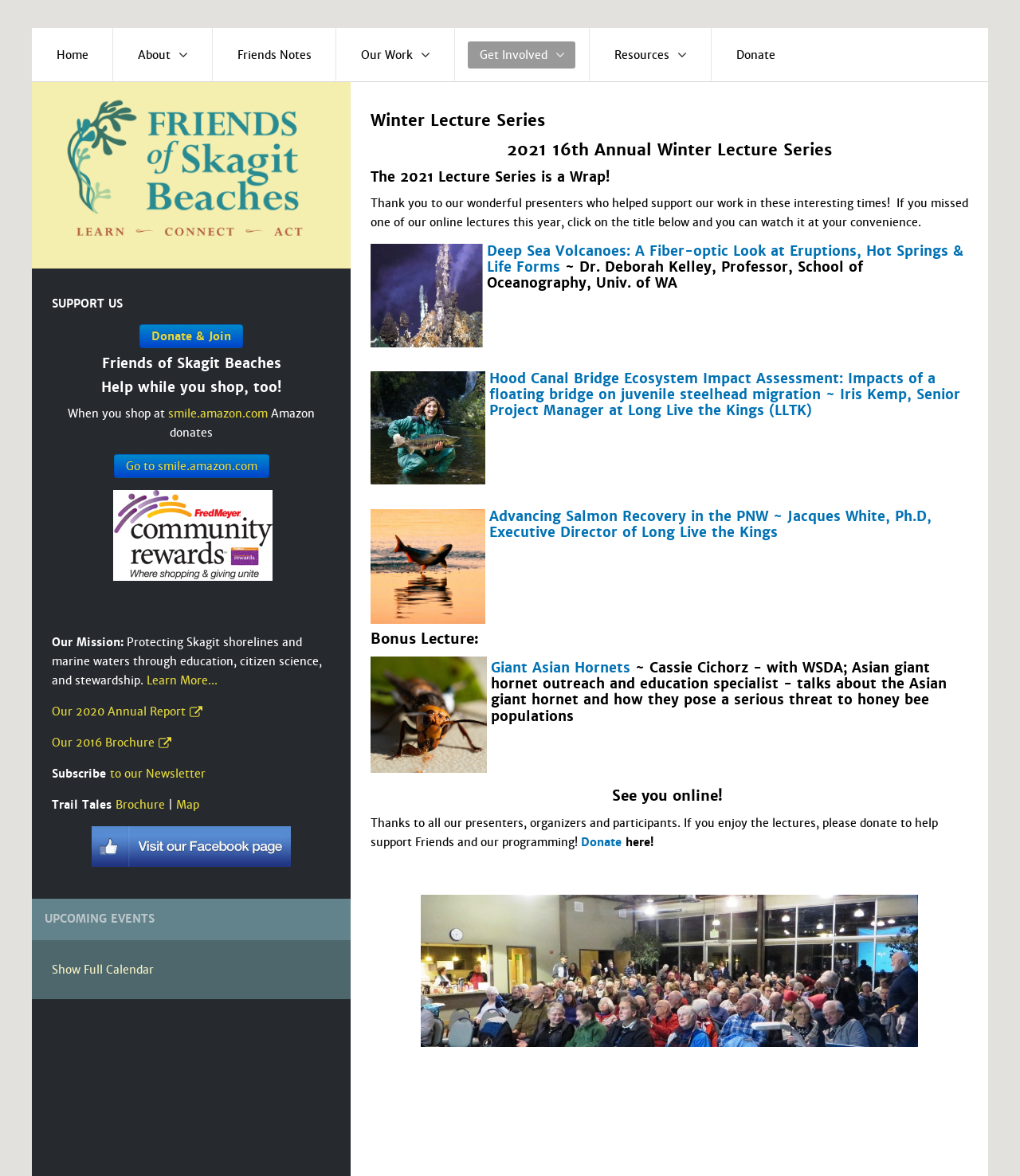What is the name of the organization that helps honey bee populations?
Answer the question with a single word or phrase by looking at the picture.

WSDA